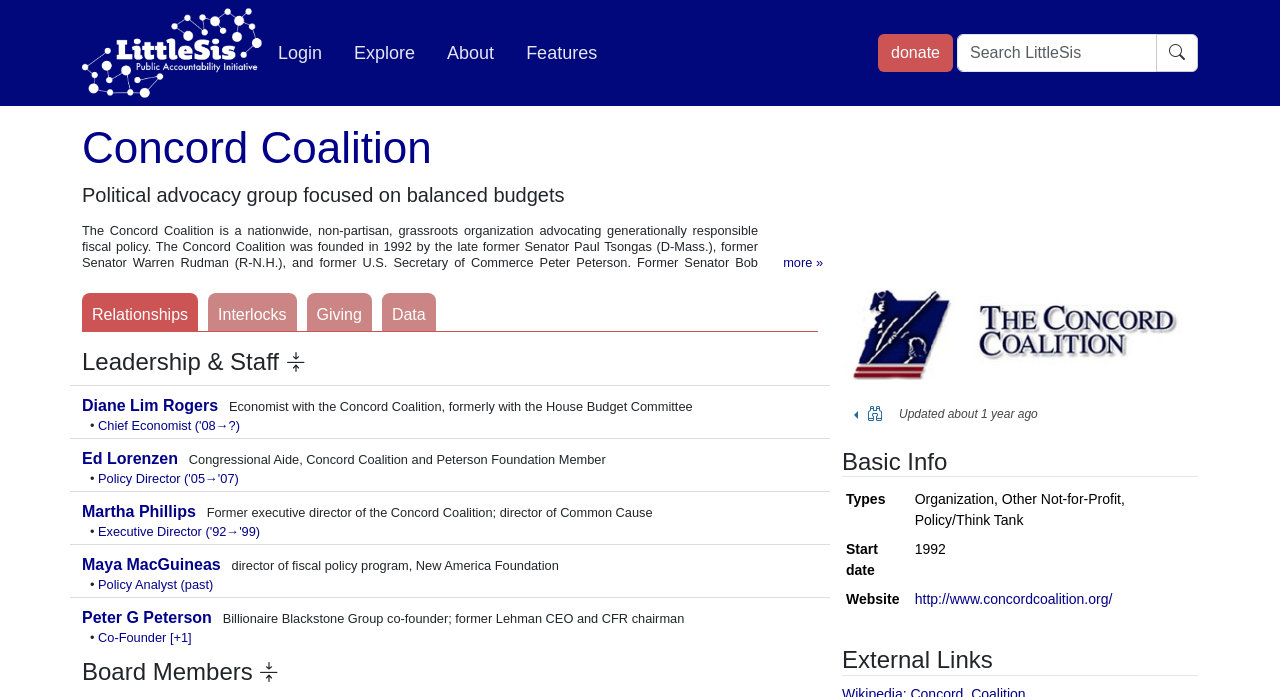Articulate a detailed summary of the webpage's content and design.

The webpage is about the Concord Coalition, a political advocacy group focused on balanced budgets. At the top, there is a logo image and a link to the organization's name. Below that, there are navigation buttons for "Login", "Explore", "About", and "Features". On the right side, there is a "donate" link and a search bar with a magnifying glass icon.

The main content area is divided into sections. The first section has a heading "Concord Coalition" and a brief description of the organization. Below that, there are links to "Relationships", "Interlocks", "Giving", and "Data".

The next section is about the leadership and staff of the organization. It has a heading "Leadership & Staff" and lists several individuals with their titles and brief descriptions. Each individual's name is a link, and there are also links to their job titles and tenure.

Further down, there is a section about the board members, with a heading "Board Members" and a list of individuals with their names and brief descriptions.

On the right side, there is an image of the Concord Coalition, a button with a paperclip icon, and a note that the information was updated about a year ago. Below that, there is a section with basic information about the organization, including a table with details such as the organization's type, start date, and website.

Finally, there is a section with external links, with a heading "External Links" and a link to the organization's website.